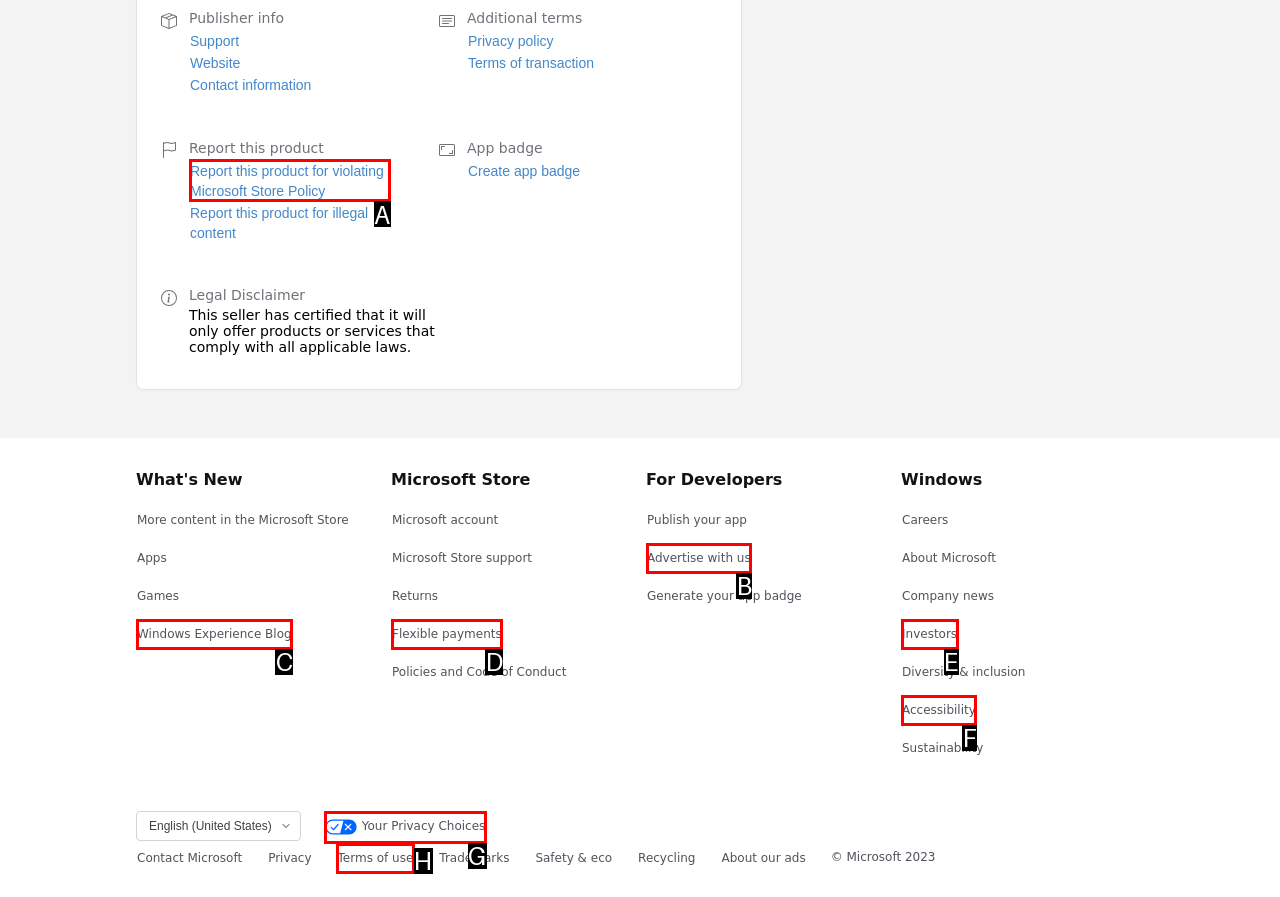Tell me which one HTML element I should click to complete the following task: Report this product for violating Microsoft Store Policy
Answer with the option's letter from the given choices directly.

A